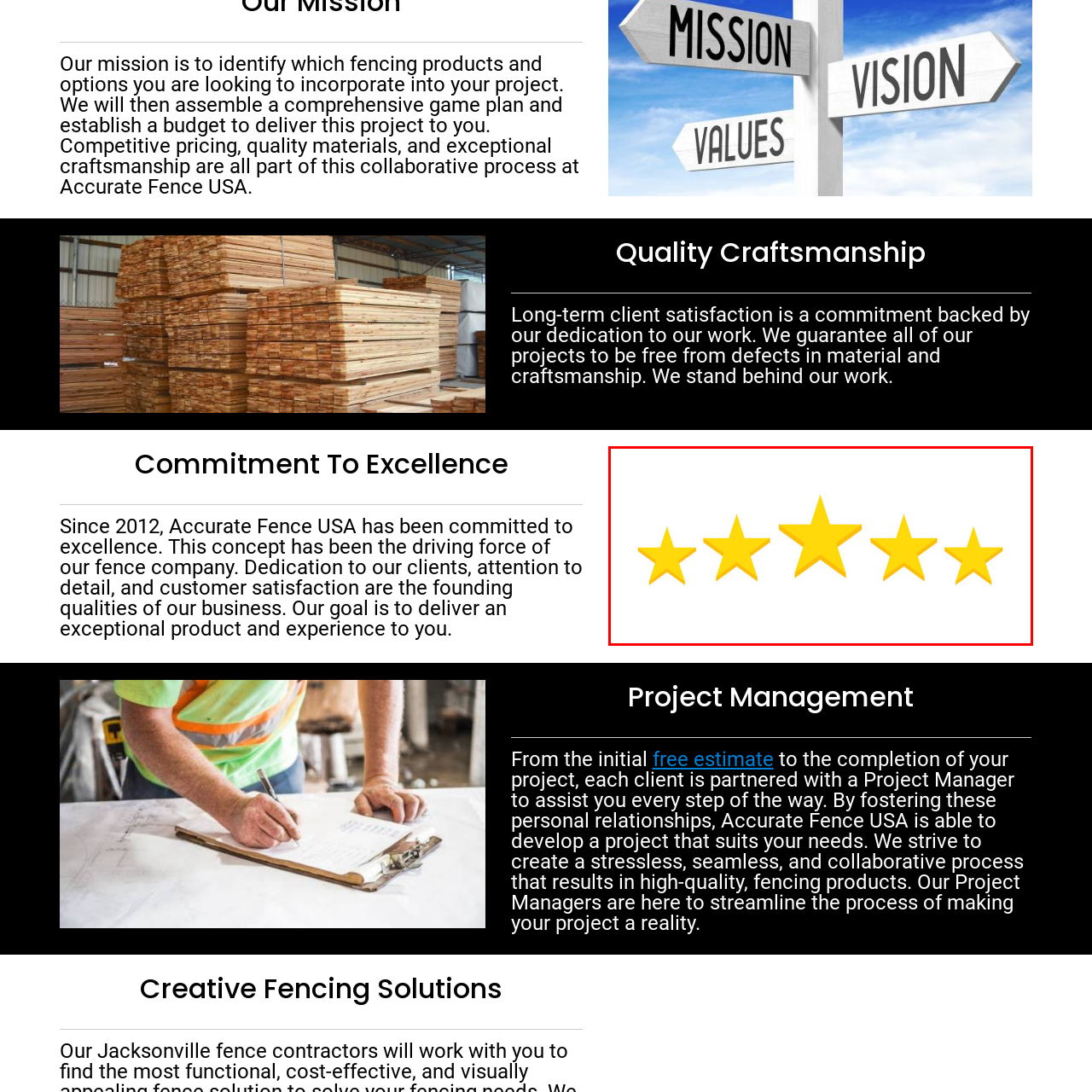Look at the image enclosed within the red outline and answer the question with a single word or phrase:
What do the stars represent in the image?

Ratings or feedback